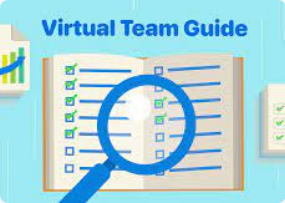What is hovering over the checklist?
Based on the image, answer the question with as much detail as possible.

A magnifying glass is hovering over the checklist, emphasizing the need for focus and detail in managing virtual teams.